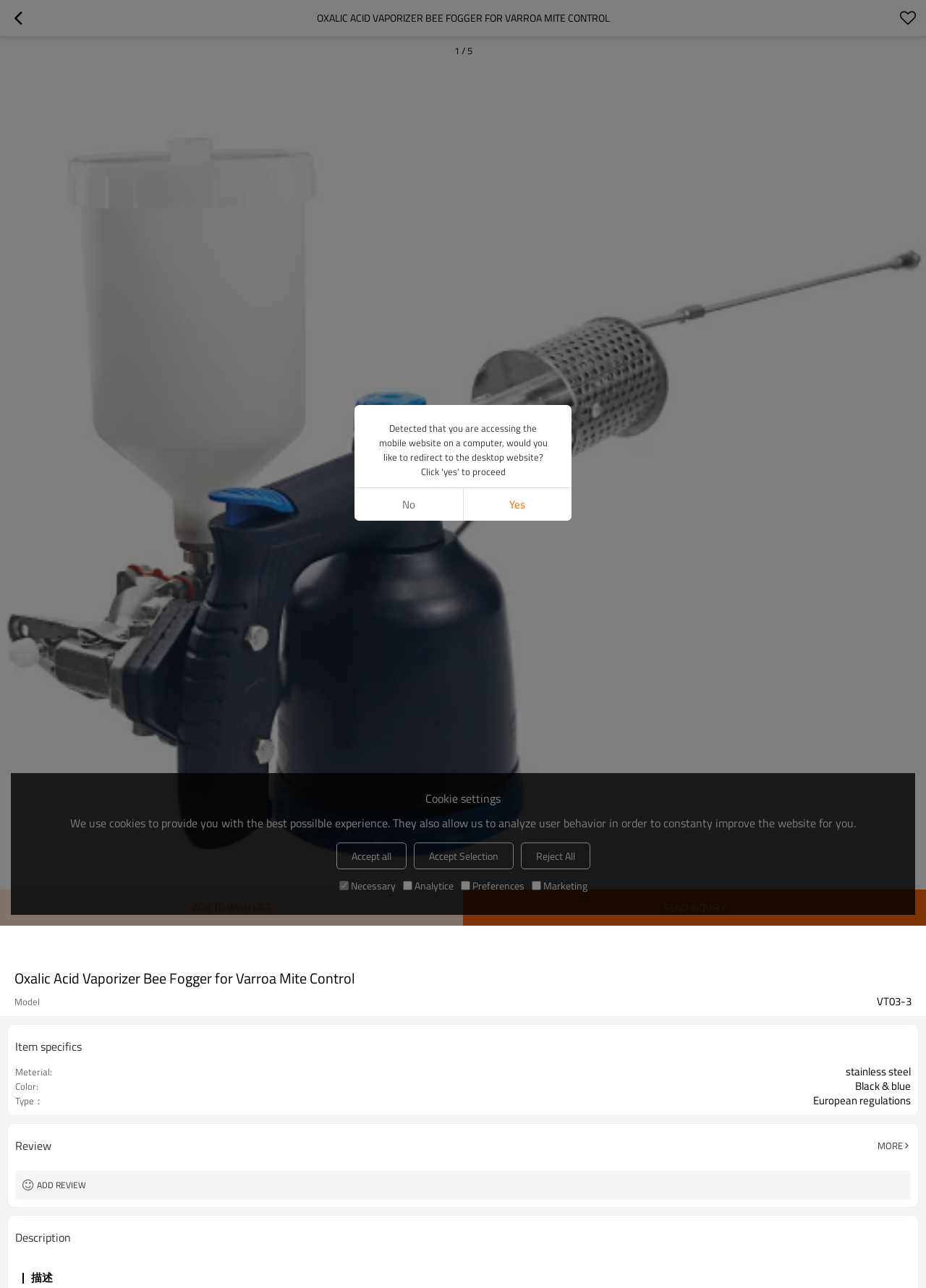Find and specify the bounding box coordinates that correspond to the clickable region for the instruction: "Click the MORE button to view reviews".

[0.948, 0.88, 0.984, 0.899]